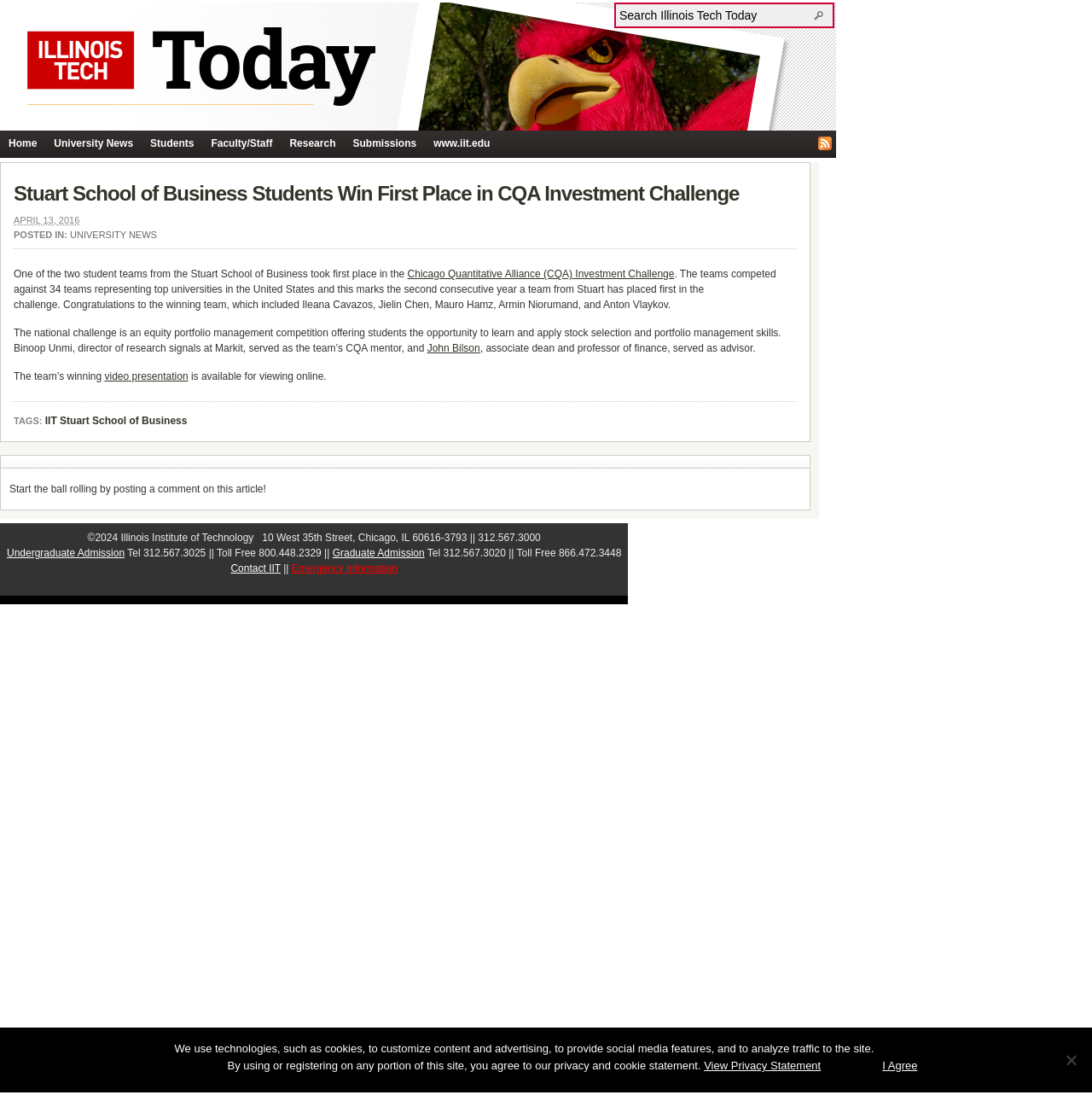What is the date of the article?
Using the visual information, respond with a single word or phrase.

APRIL 13, 2016